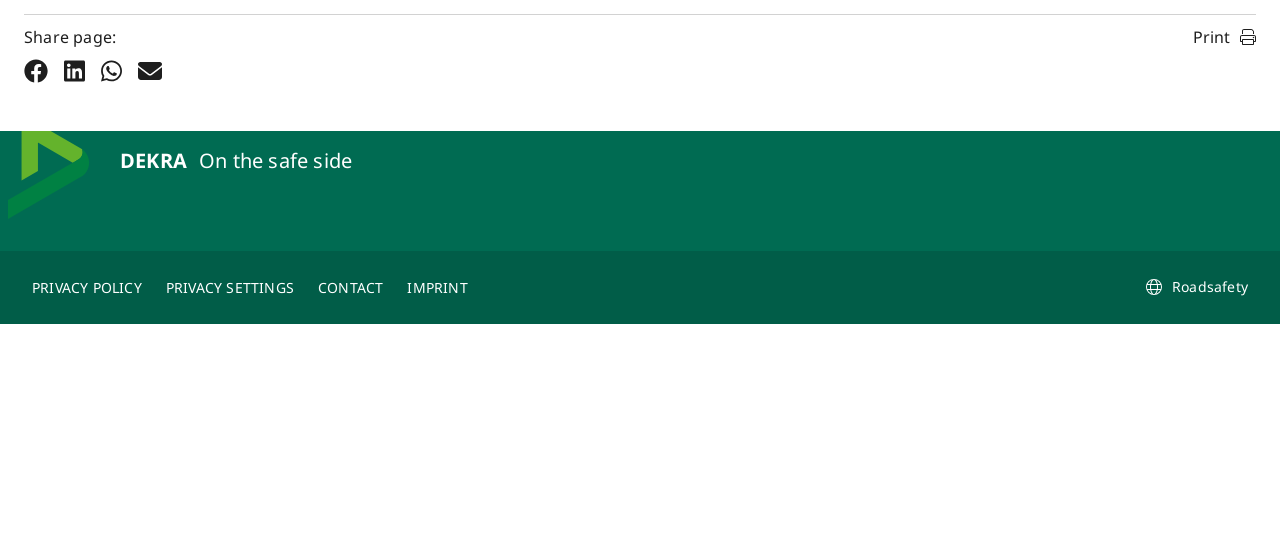Select the bounding box coordinates of the element I need to click to carry out the following instruction: "Share page on Facebook".

[0.019, 0.109, 0.038, 0.153]